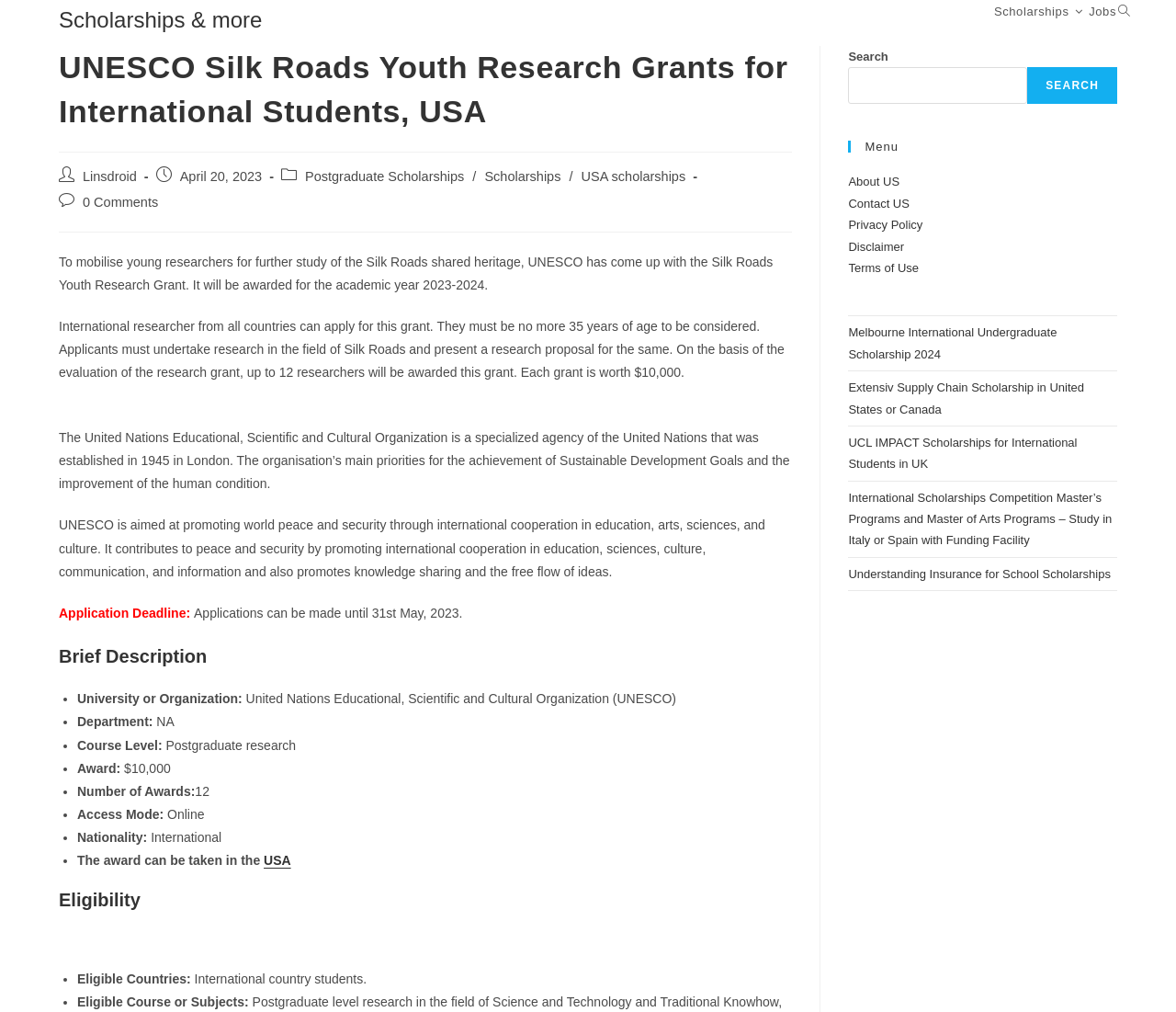What is the organization offering the Silk Roads Youth Research Grant?
Utilize the image to construct a detailed and well-explained answer.

The answer can be found in the 'Brief Description' section, where it is stated that the organization offering the grant is the United Nations Educational, Scientific and Cultural Organization (UNESCO).